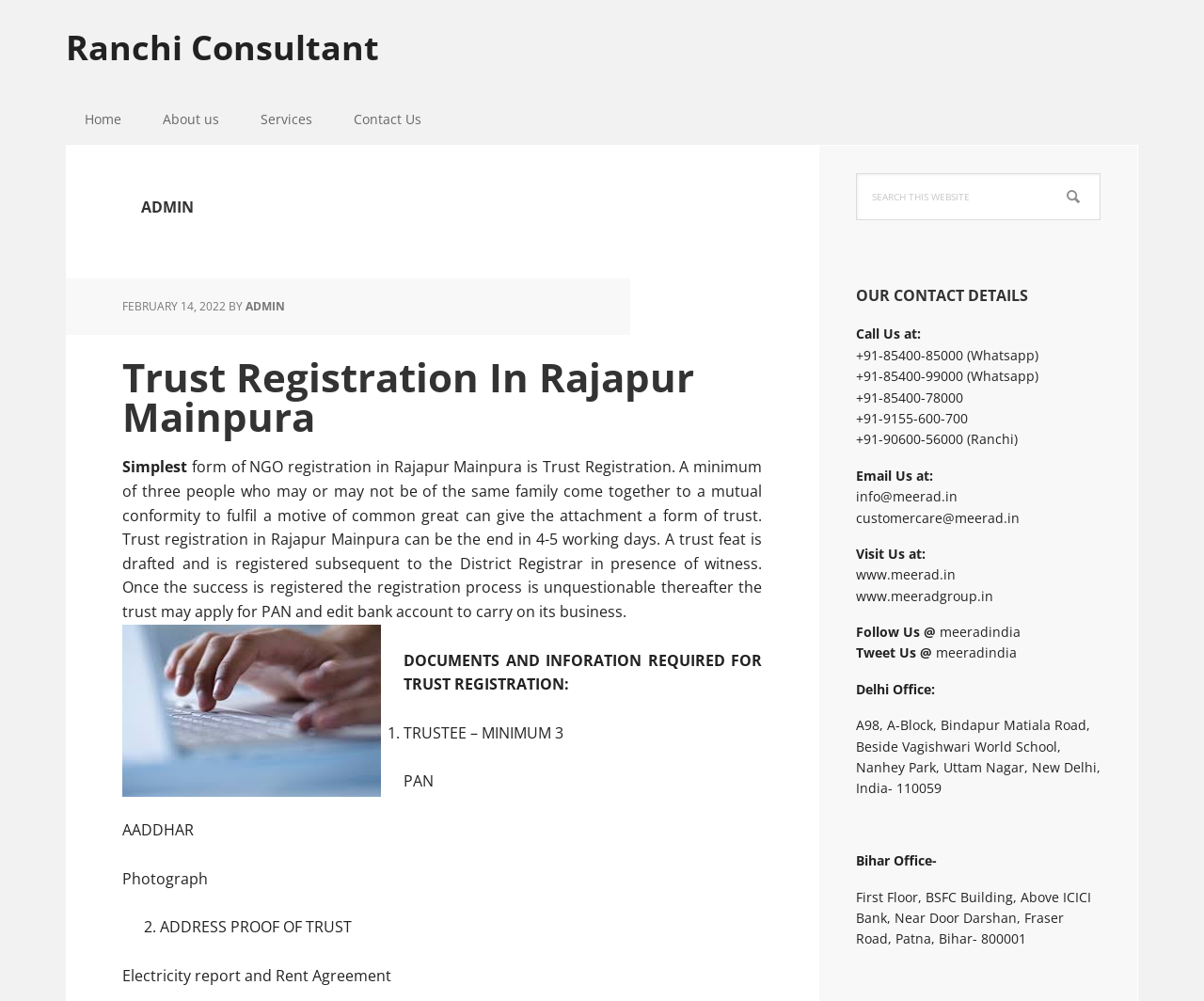Review the image closely and give a comprehensive answer to the question: What is the contact number for Whatsapp?

The webpage provides contact details, including Whatsapp numbers, and one of the numbers listed is +91-85400-85000.